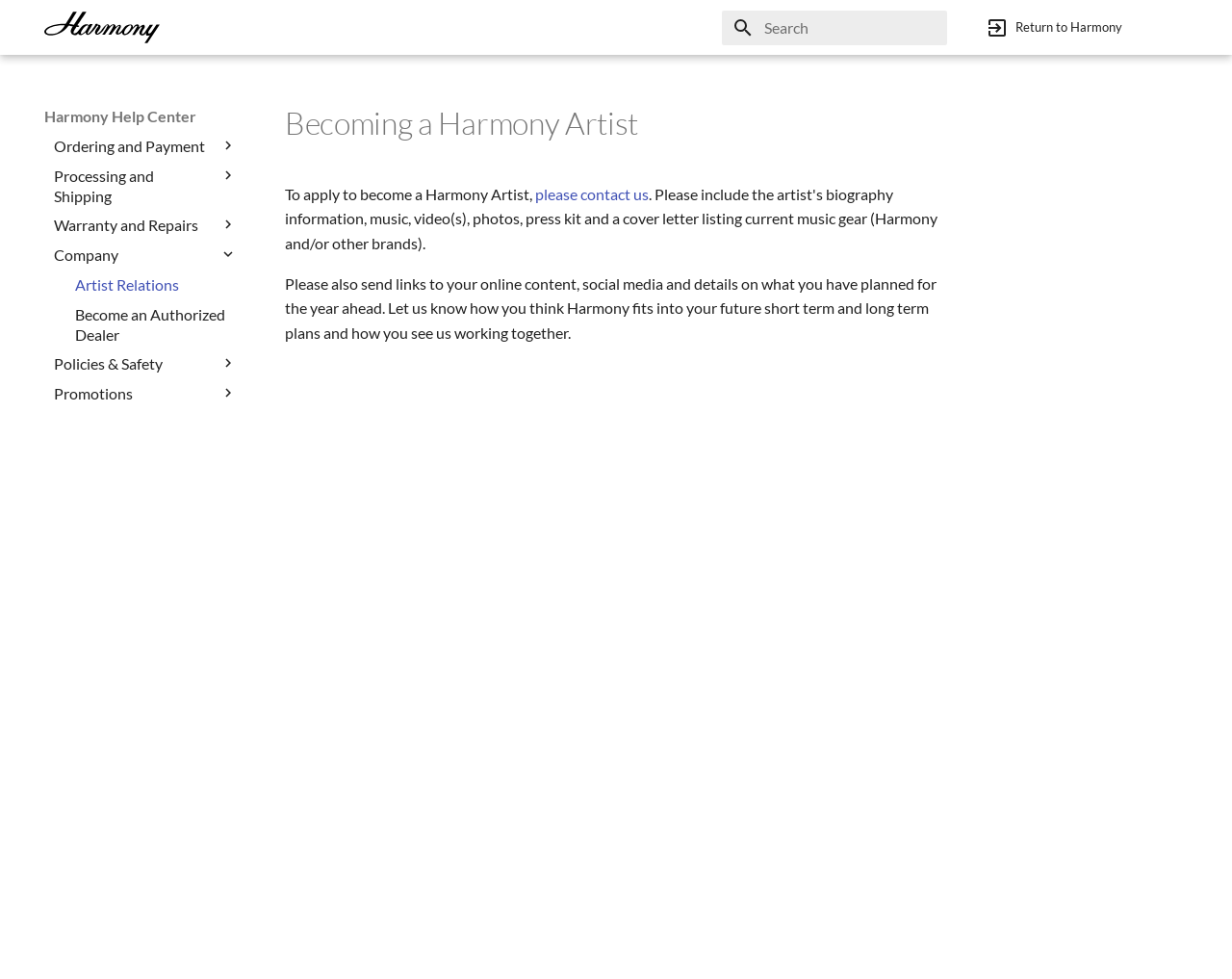What is the name of the help center?
Provide a detailed answer to the question, using the image to inform your response.

I found the answer by looking at the navigation element with the text 'Harmony Help Center' which is located at the top of the page.